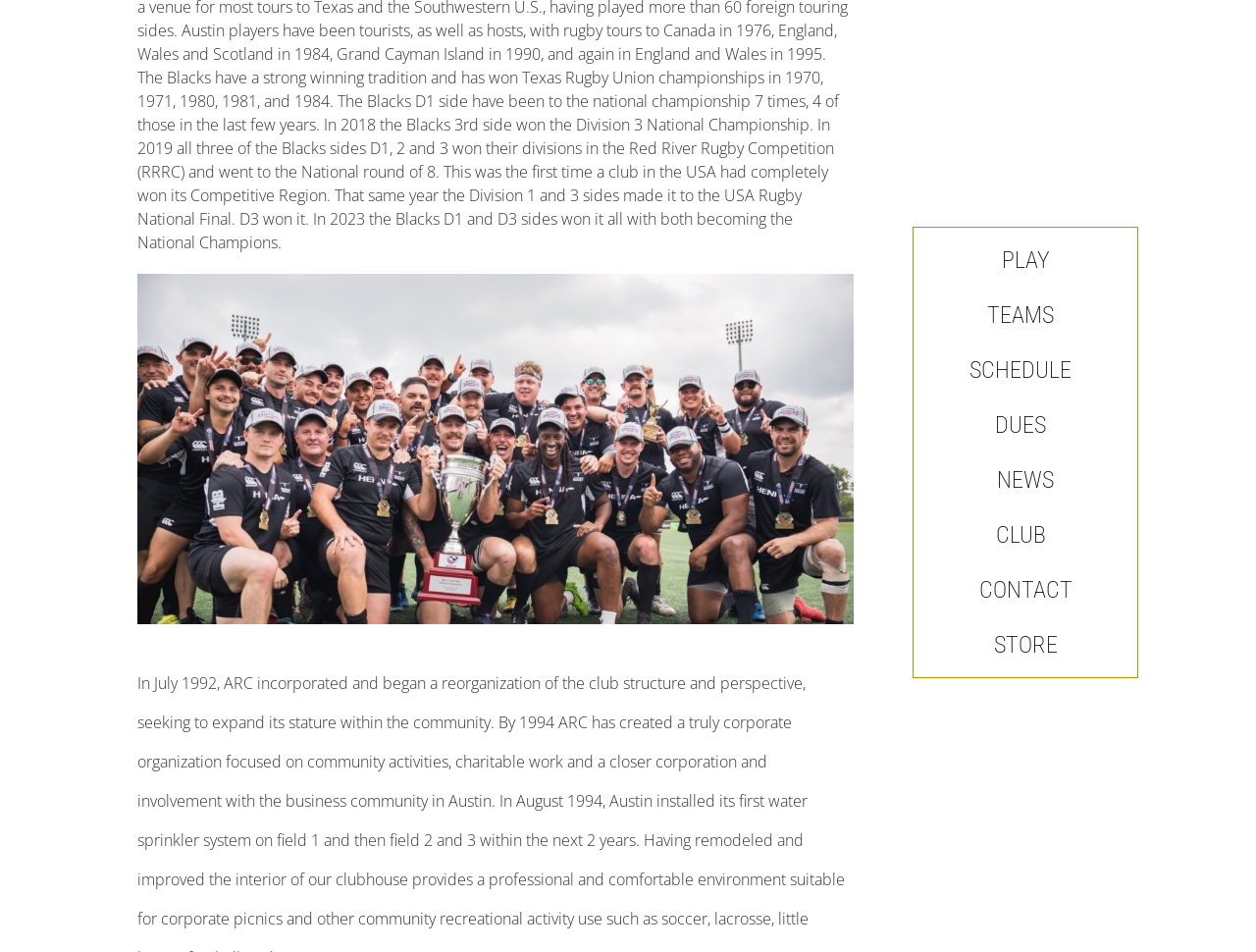Provide your answer in a single word or phrase: 
How many menu items have a popup?

4